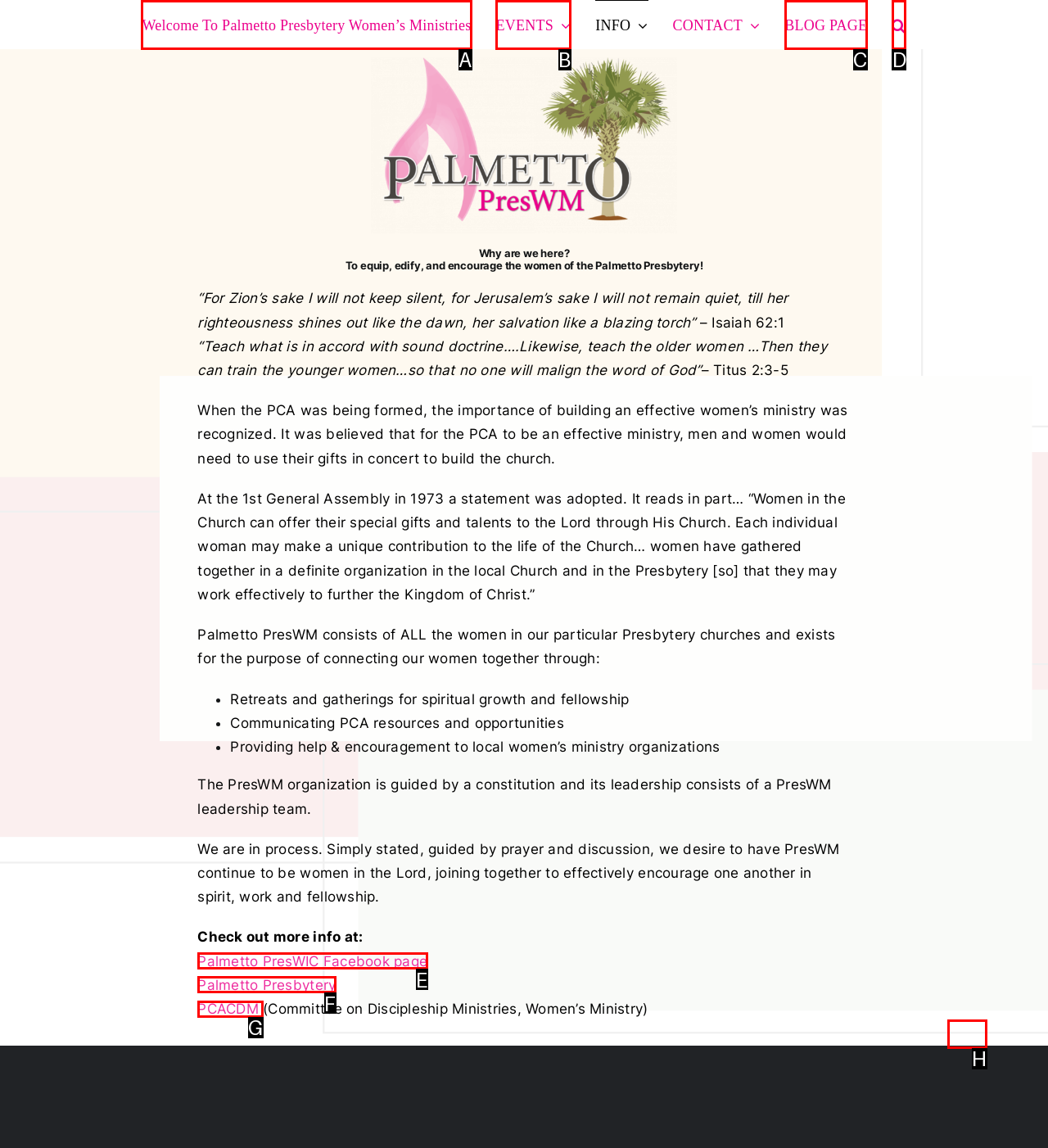Select the HTML element that needs to be clicked to perform the task: Click on the 'Welcome To Palmetto Presbytery Women’s Ministries' link. Reply with the letter of the chosen option.

A